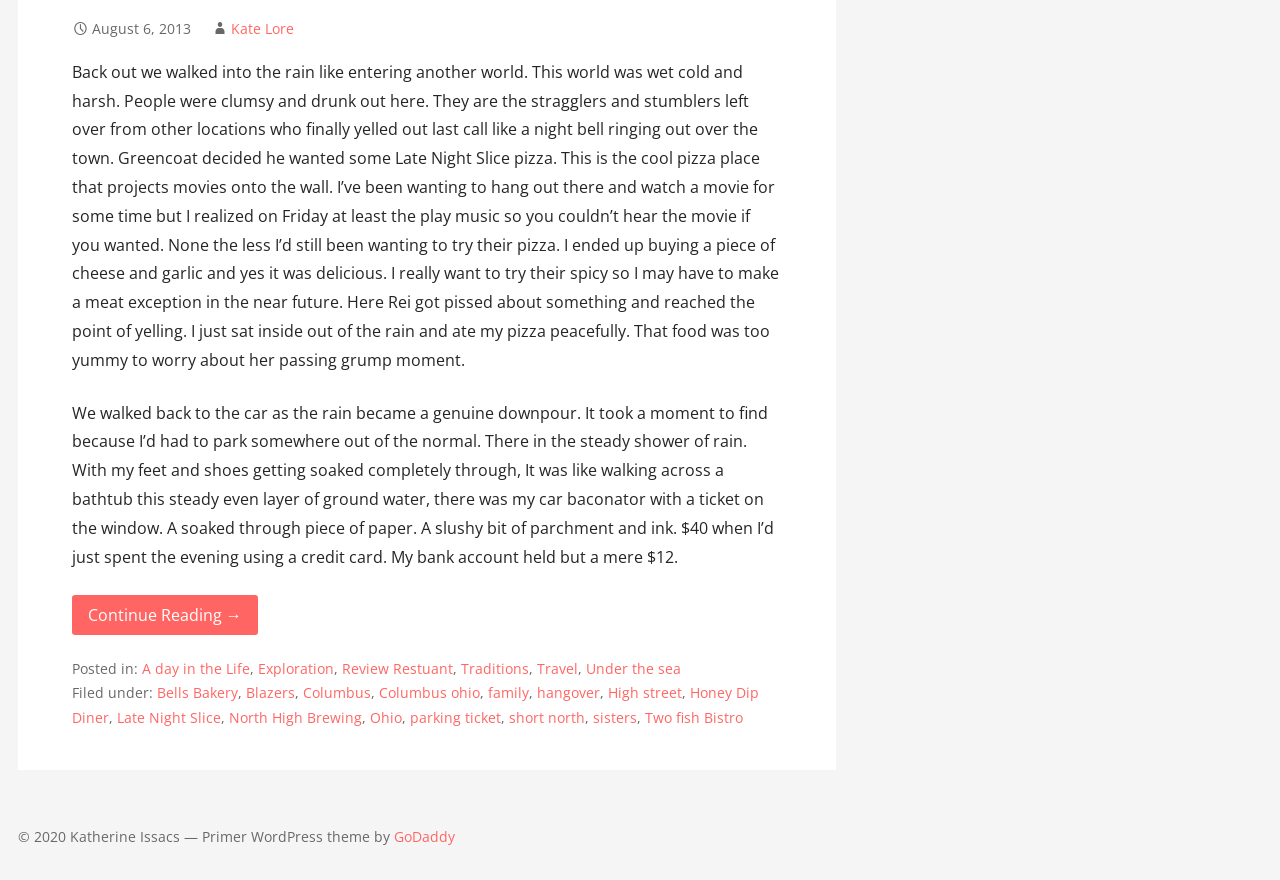Please provide a one-word or phrase answer to the question: 
What is the name of the author's sister mentioned in the text?

Rei